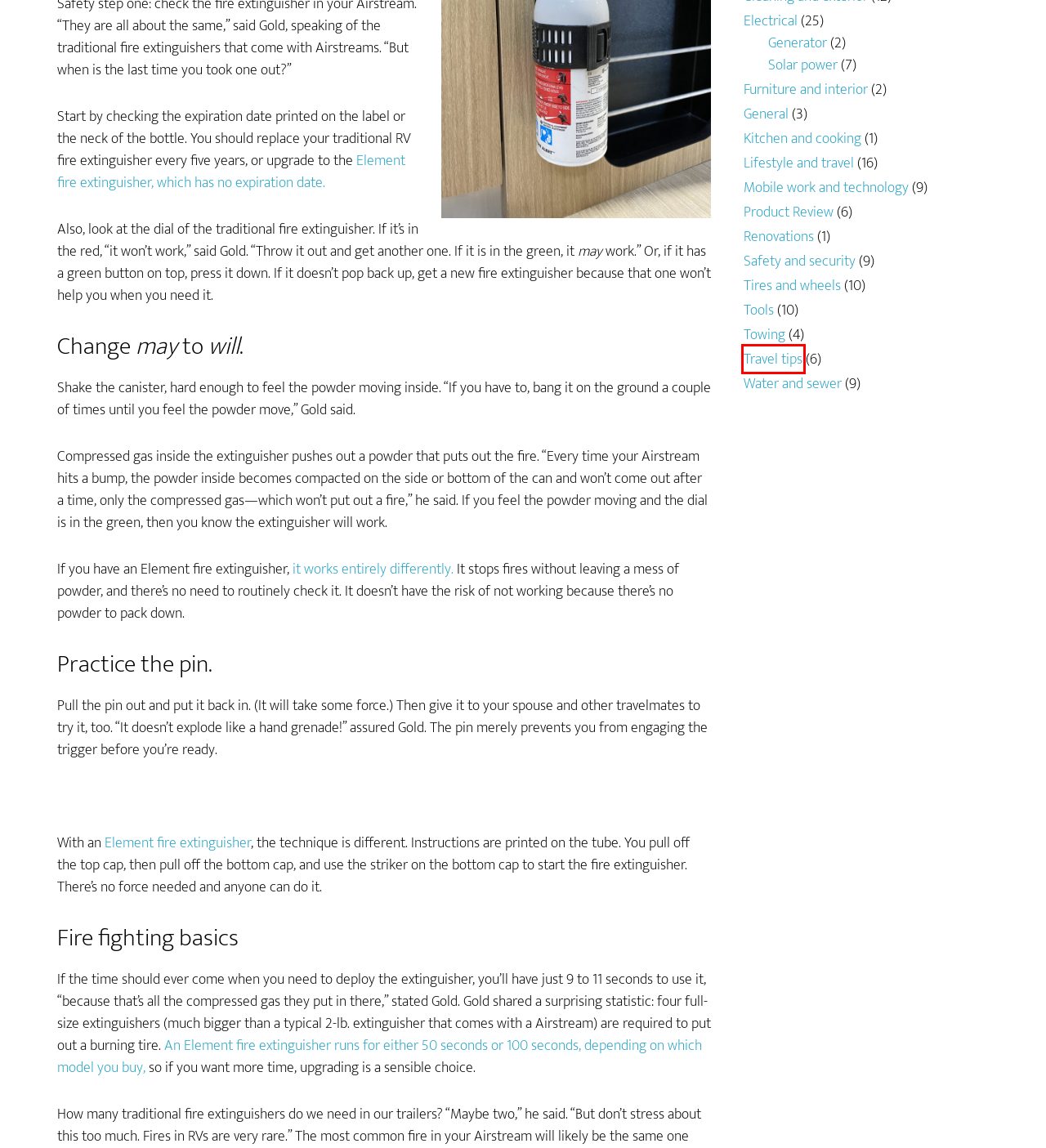Consider the screenshot of a webpage with a red bounding box and select the webpage description that best describes the new page that appears after clicking the element inside the red box. Here are the candidates:
A. Kitchen and cooking
B. Furniture and interior
C. Travel tips
D. Electrical
E. Tires and wheels
F. Product Review
G. General
H. Renovations

C